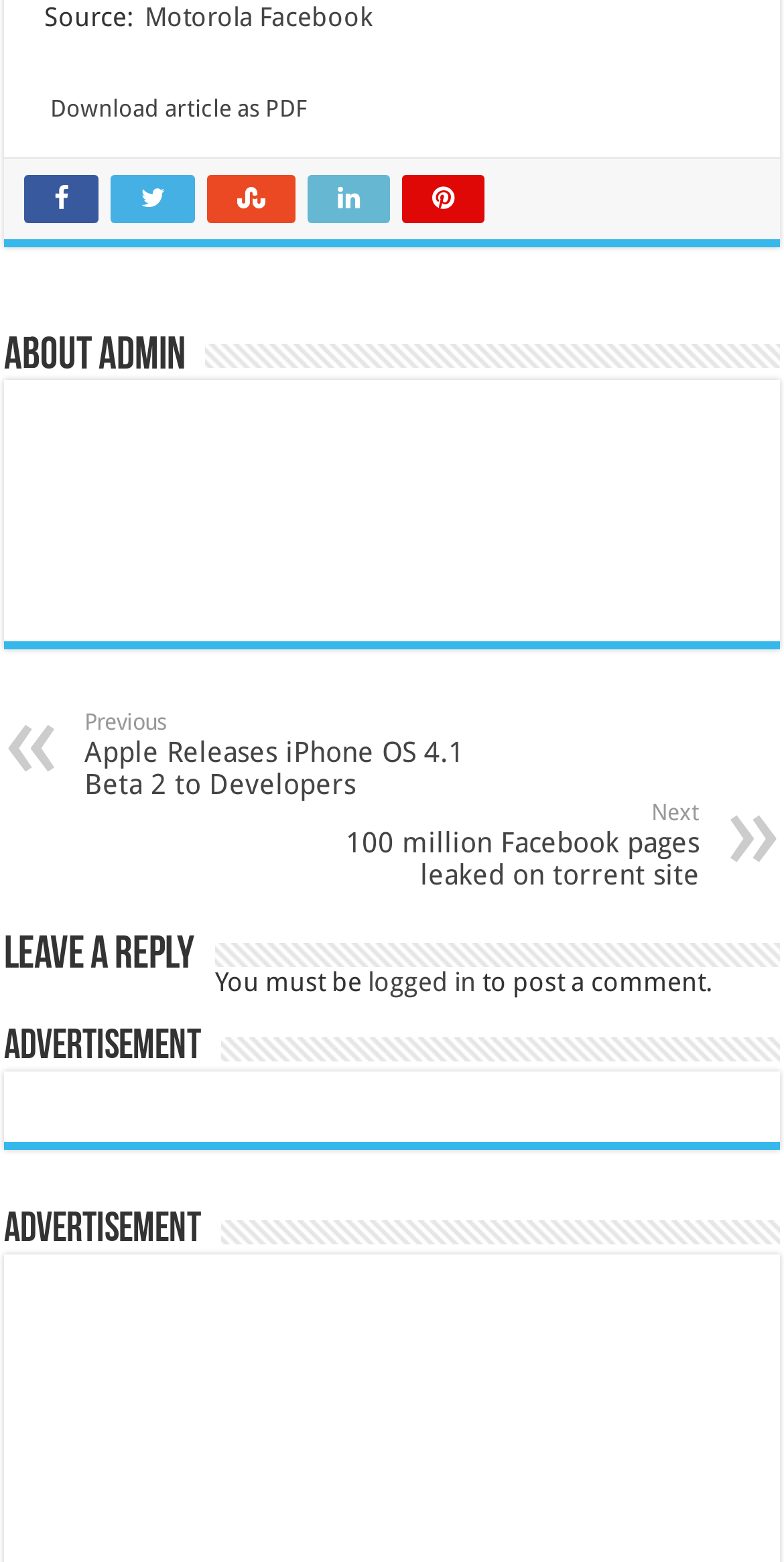Locate the bounding box coordinates of the element to click to perform the following action: 'Click on Motorola Facebook'. The coordinates should be given as four float values between 0 and 1, in the form of [left, top, right, bottom].

[0.184, 0.001, 0.474, 0.02]